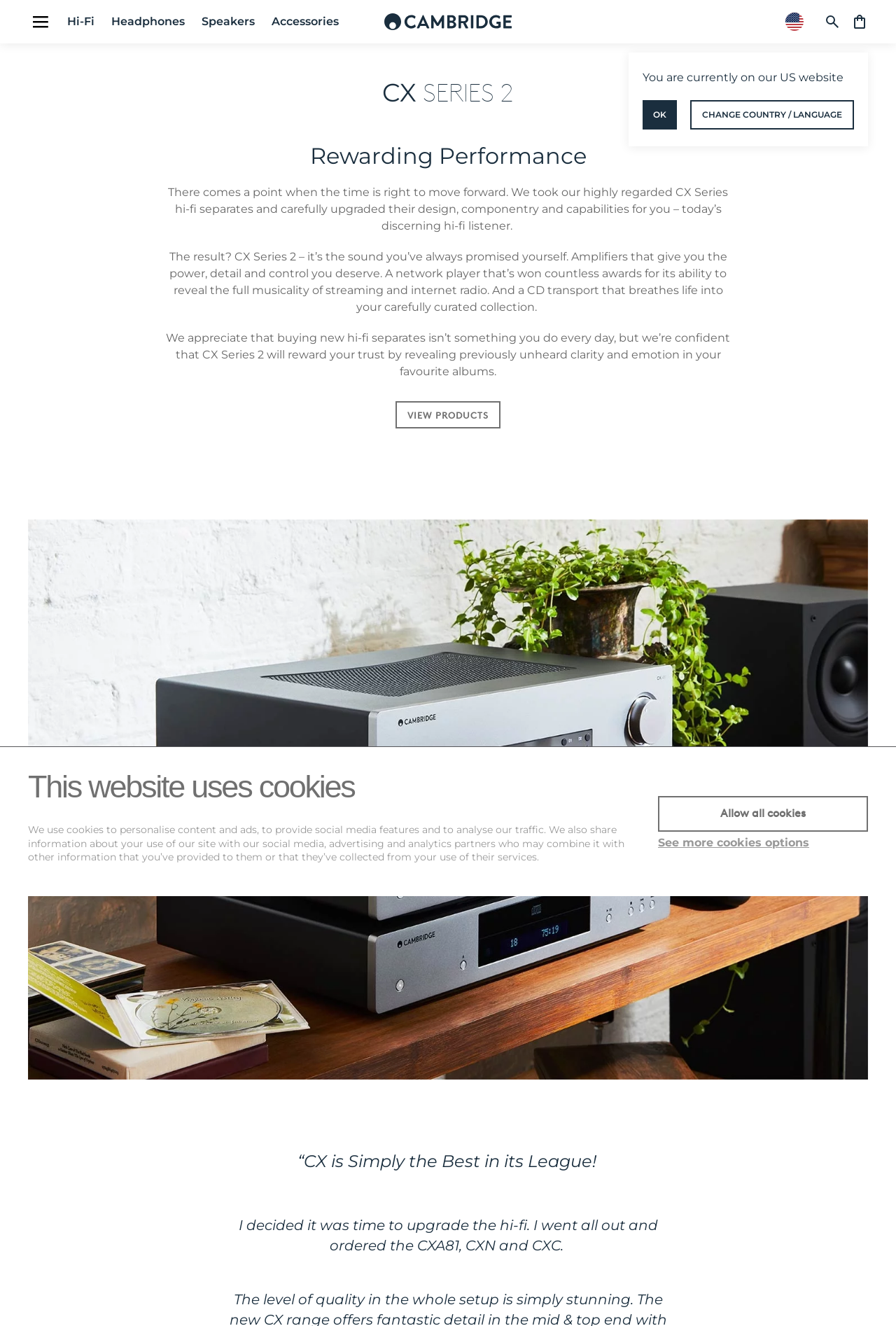What type of products are available on this website?
Based on the image, answer the question in a detailed manner.

I found the types of products available on this website by looking at the navigation menu at the top, which lists 'Hi-Fi', 'Headphones', 'Speakers', and 'Accessories' as categories, suggesting that these are the types of products available on the website.